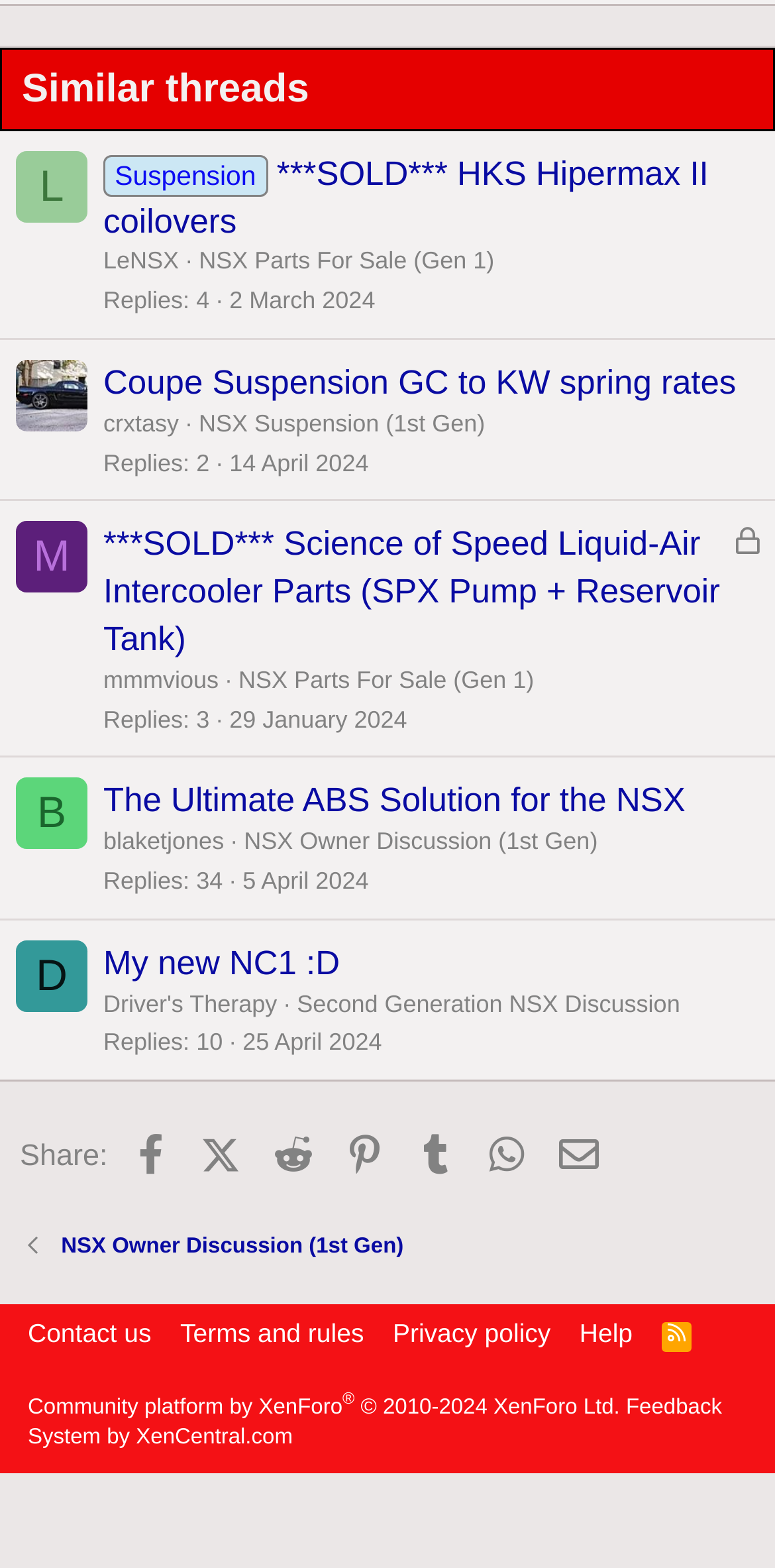Provide the bounding box coordinates for the area that should be clicked to complete the instruction: "Check the replies of the thread '***SOLD*** Science of Speed Liquid-Air Intercooler Parts (SPX Pump + Reservoir Tank)'".

[0.133, 0.448, 0.27, 0.482]